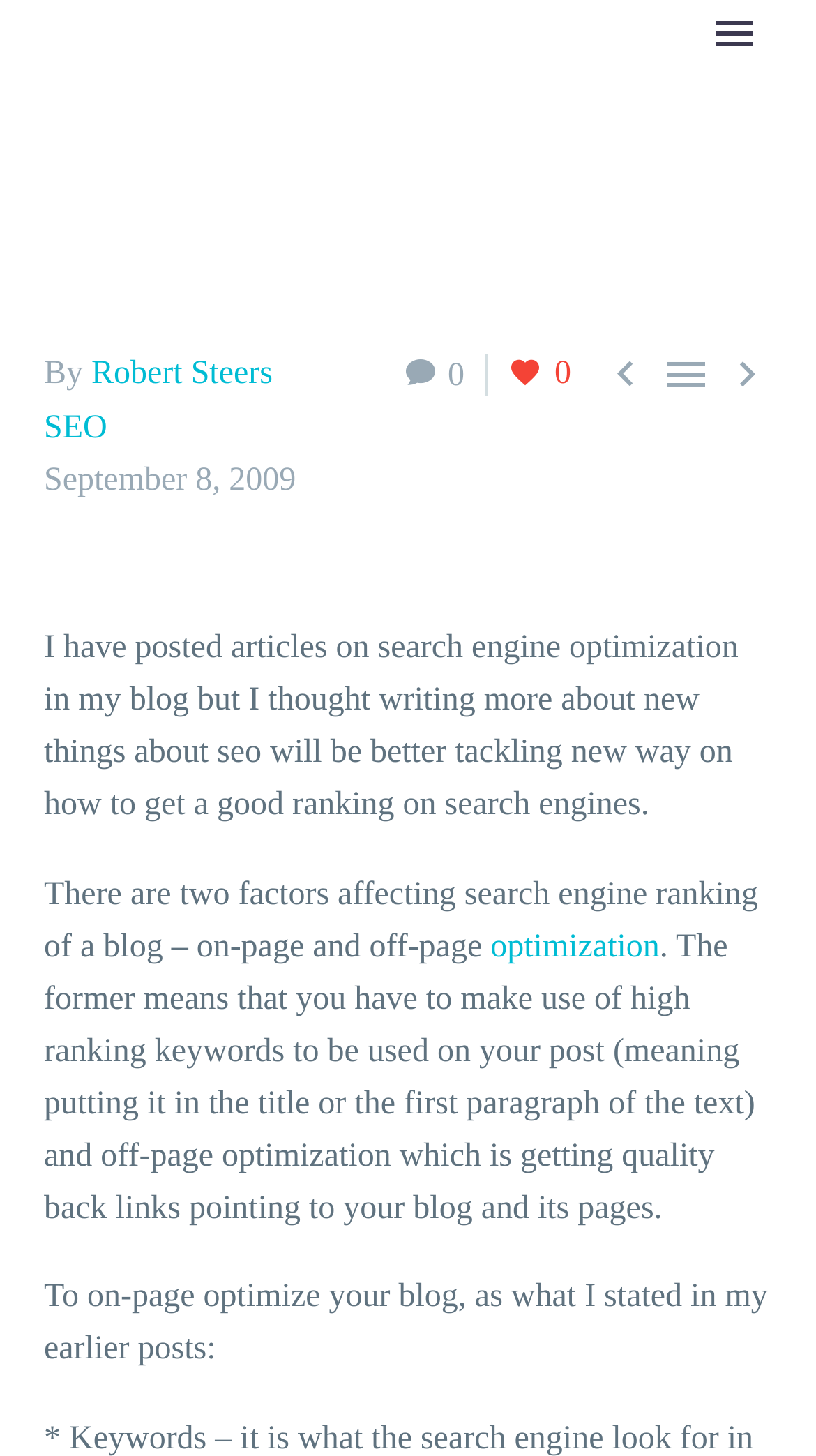Find the bounding box coordinates of the element you need to click on to perform this action: 'Click on the 'HOME' link'. The coordinates should be represented by four float values between 0 and 1, in the format [left, top, right, bottom].

[0.431, 0.048, 0.621, 0.084]